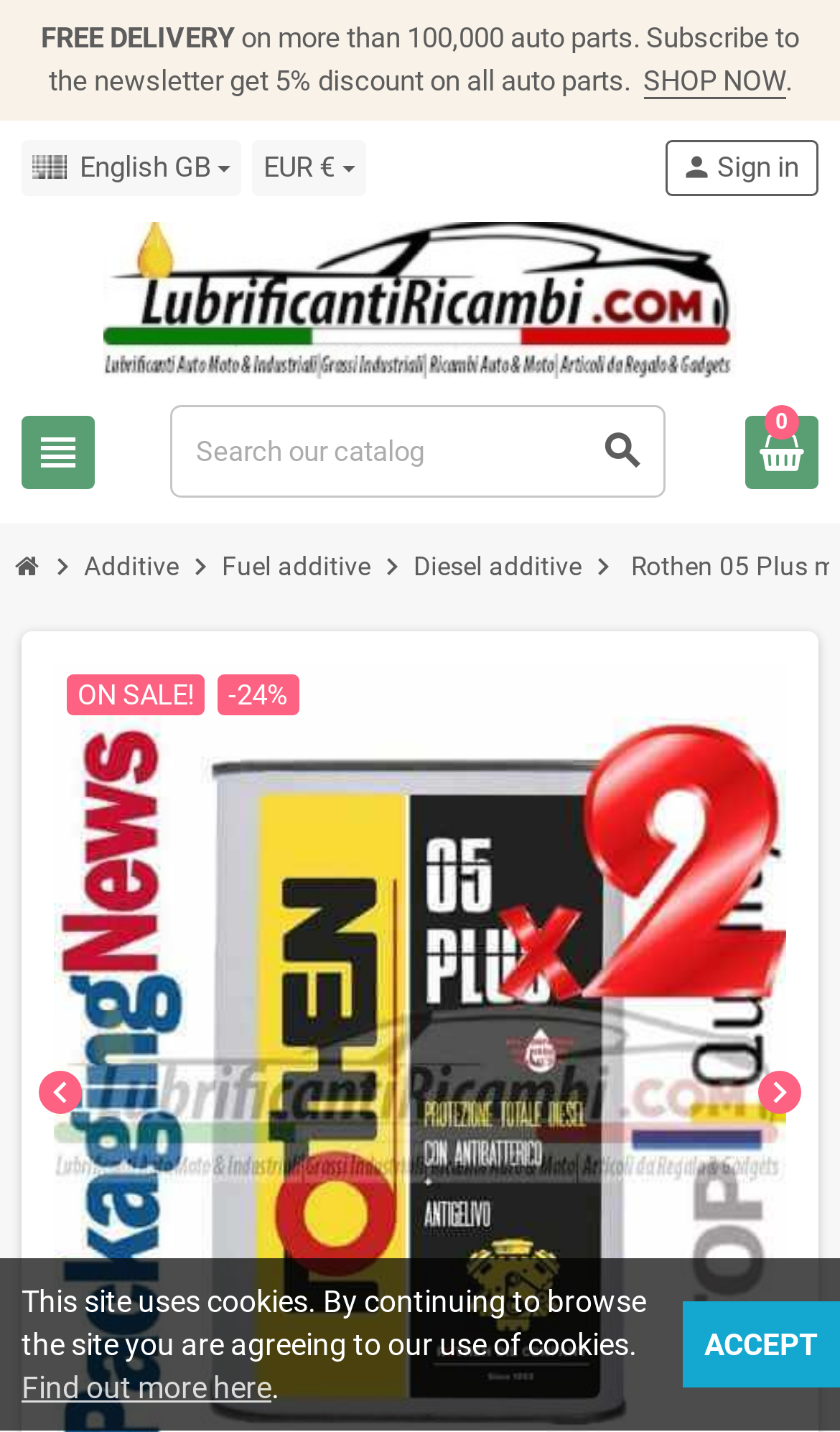Provide the bounding box coordinates of the UI element that matches the description: "Accept".

[0.813, 0.909, 1.0, 0.969]